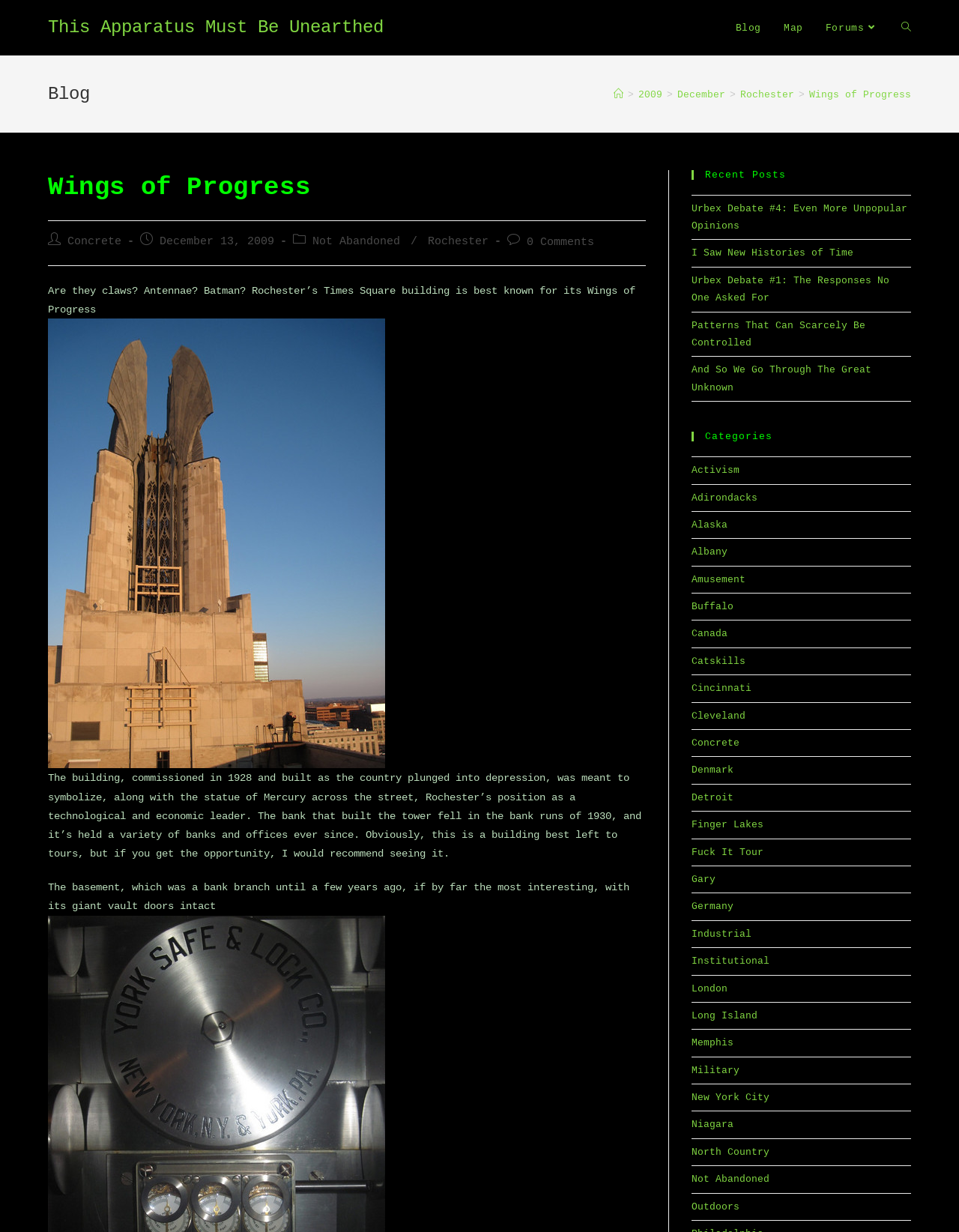Answer the question briefly using a single word or phrase: 
What is the name of the building described in the article?

Times Square building